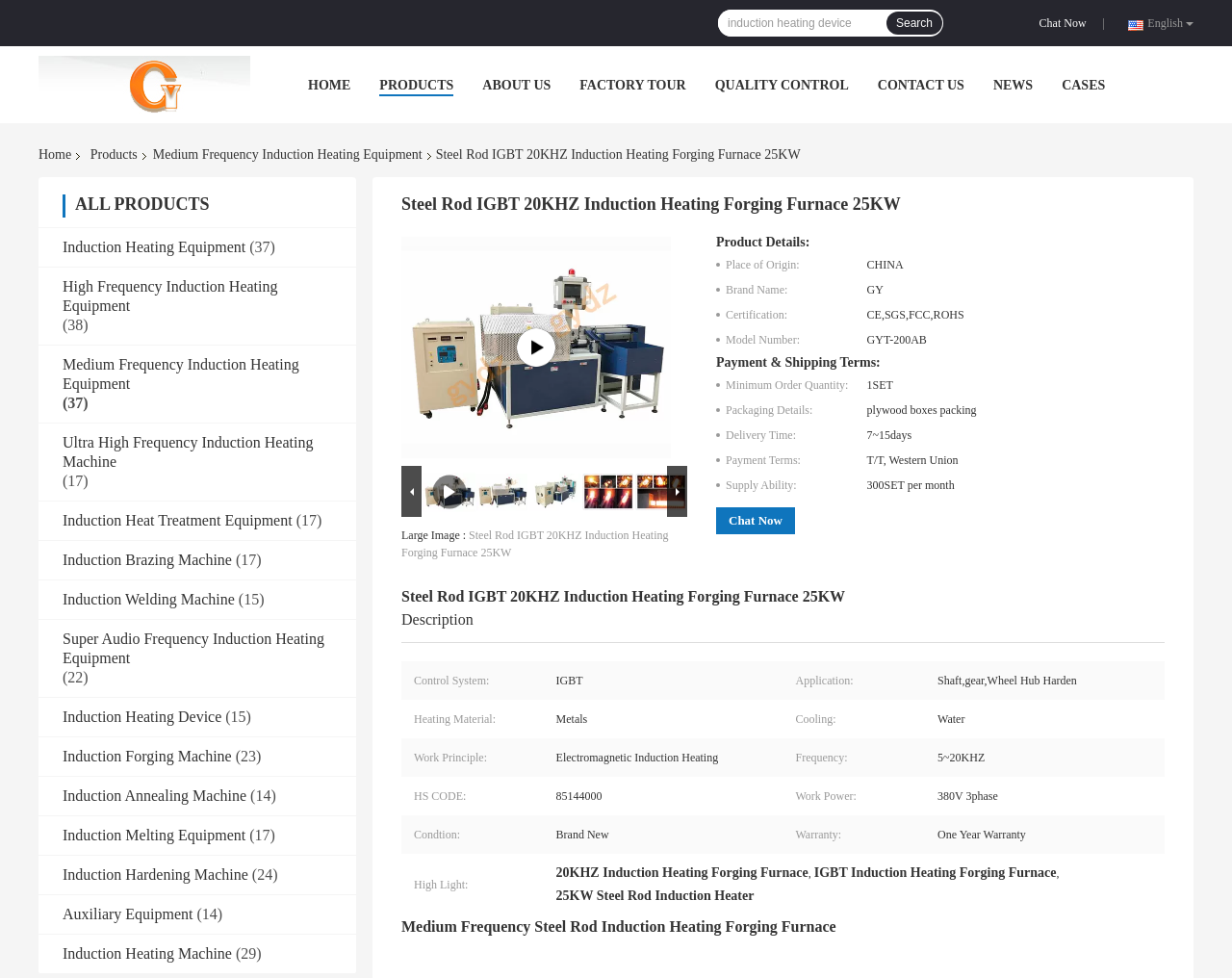Identify the bounding box for the UI element that is described as follows: "Home".

[0.031, 0.149, 0.064, 0.167]